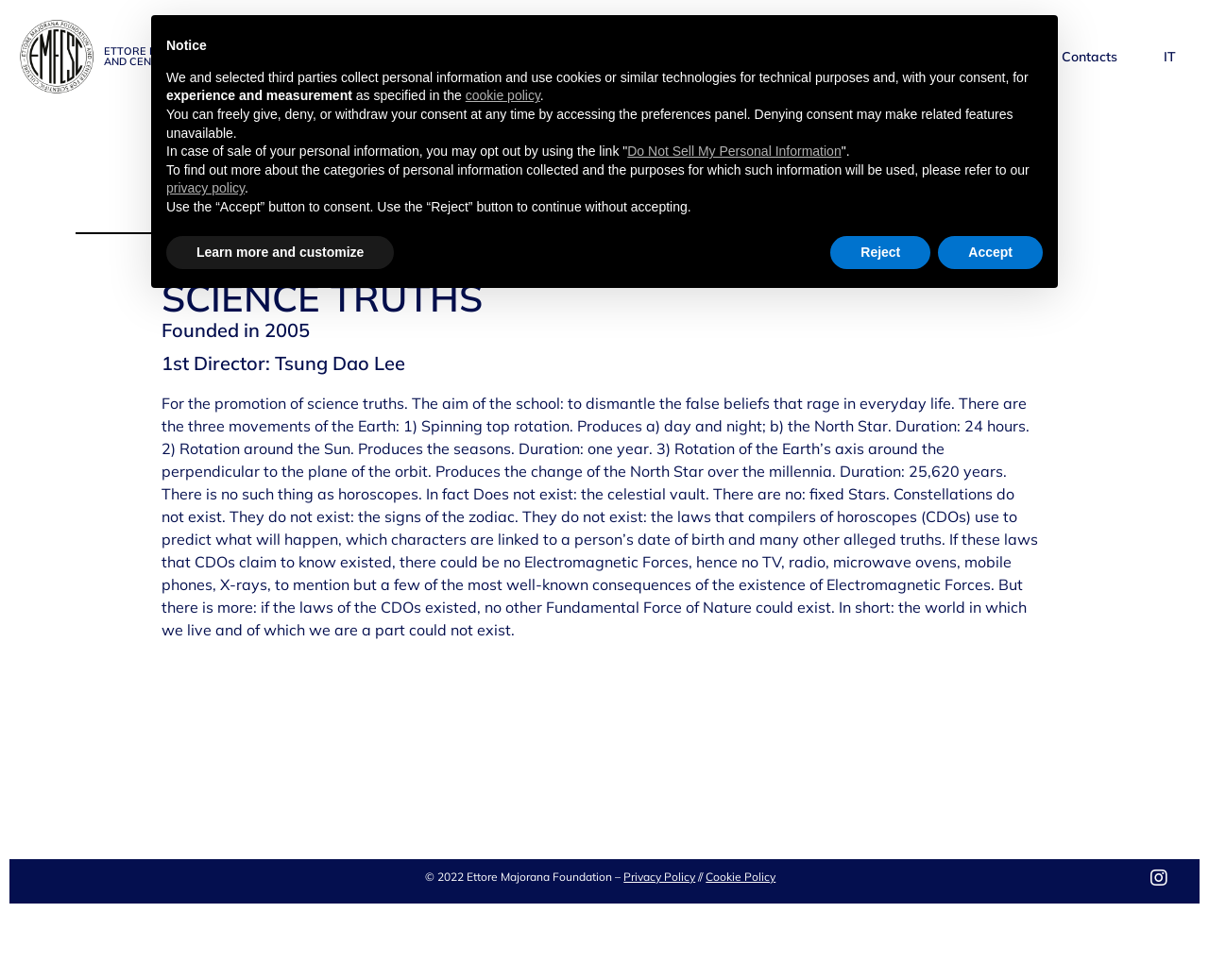Please identify the bounding box coordinates of the element that needs to be clicked to perform the following instruction: "Click the IT link".

[0.955, 0.036, 0.981, 0.08]